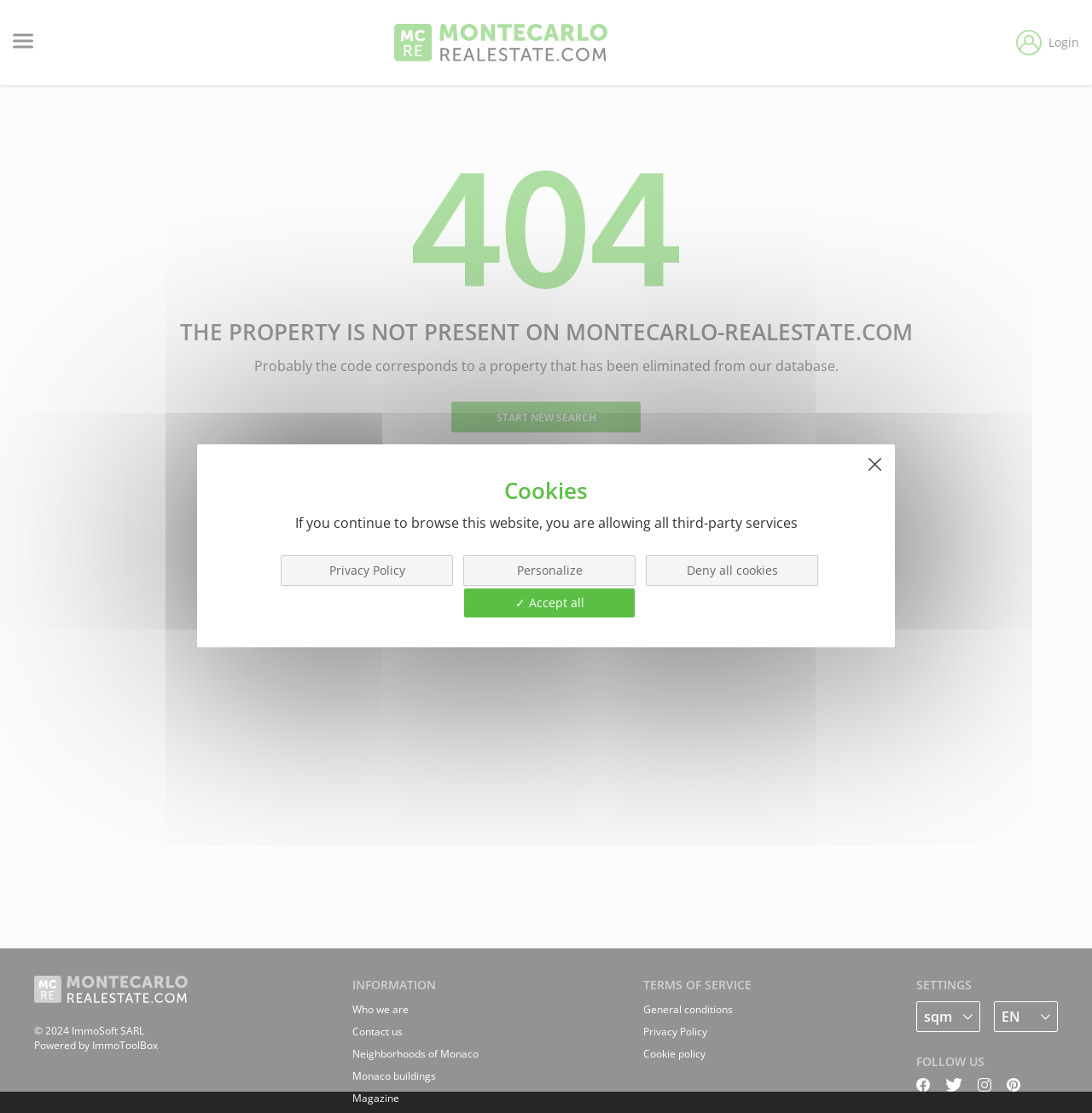Please identify the bounding box coordinates of the area that needs to be clicked to fulfill the following instruction: "Click the Login button."

[0.93, 0.027, 0.988, 0.05]